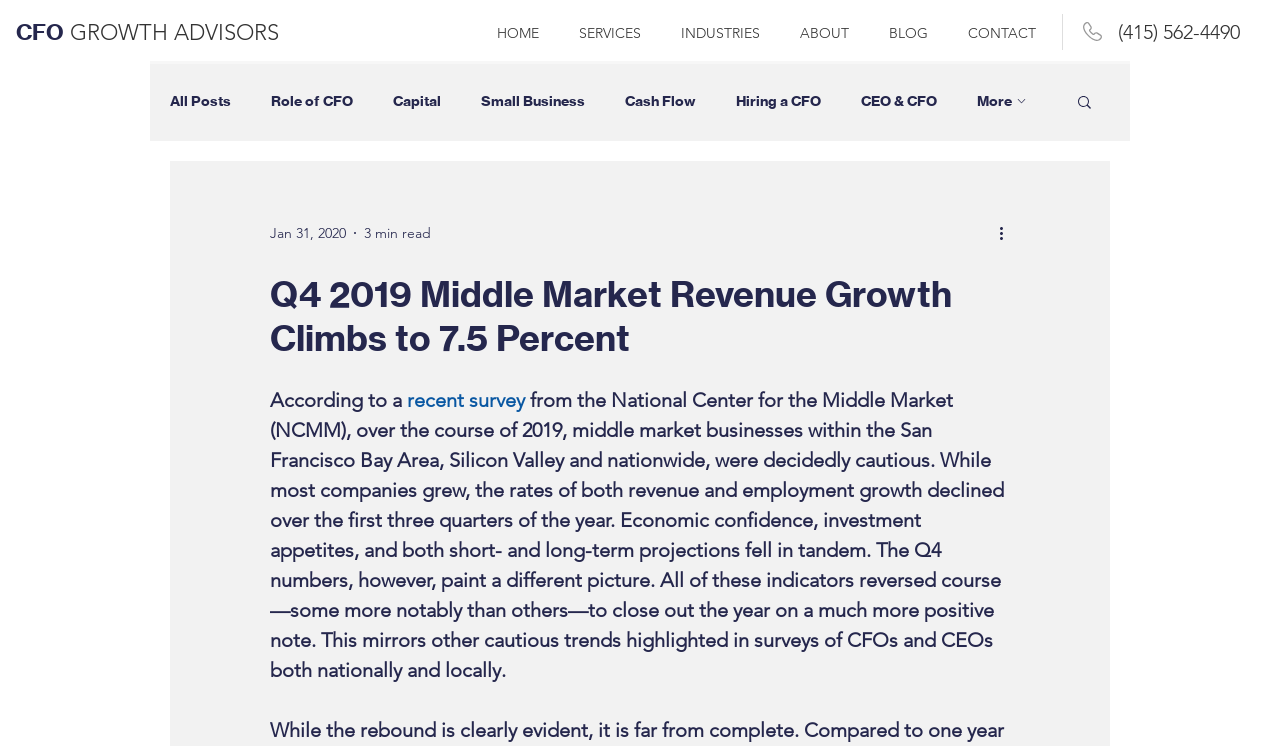Generate a detailed explanation of the webpage's features and information.

The webpage appears to be a blog post or article from a financial services company, CFO Growth Advisors. At the top of the page, there is a heading with the company name, followed by a navigation menu with links to different sections of the website, including Home, Services, Industries, About, Blog, and Contact.

Below the navigation menu, there is a secondary navigation menu related to the blog, with links to different categories such as All Posts, Role of CFO, Capital, and more. There is also a search button and a "More" link that likely expands to show more blog categories.

The main content of the page is an article with a heading that reads "Q4 2019 Middle Market Revenue Growth Climbs to 7.5 Percent". The article discusses the results of a recent survey from the National Center for the Middle Market, which found that middle market businesses in the San Francisco Bay Area and nationwide were cautious in 2019, but showed improvement in the fourth quarter. The article is accompanied by a date and time stamp, "Jan 31, 2020", and an estimated reading time of "3 min read".

There are several images on the page, including a small icon next to the "More" link, a search icon next to the search button, and another icon next to the "More actions" button. There is also a phone number and a link to an unknown destination at the top right corner of the page.

Overall, the webpage appears to be a professional and informative article from a financial services company, with a focus on providing insights and analysis on market trends and surveys.